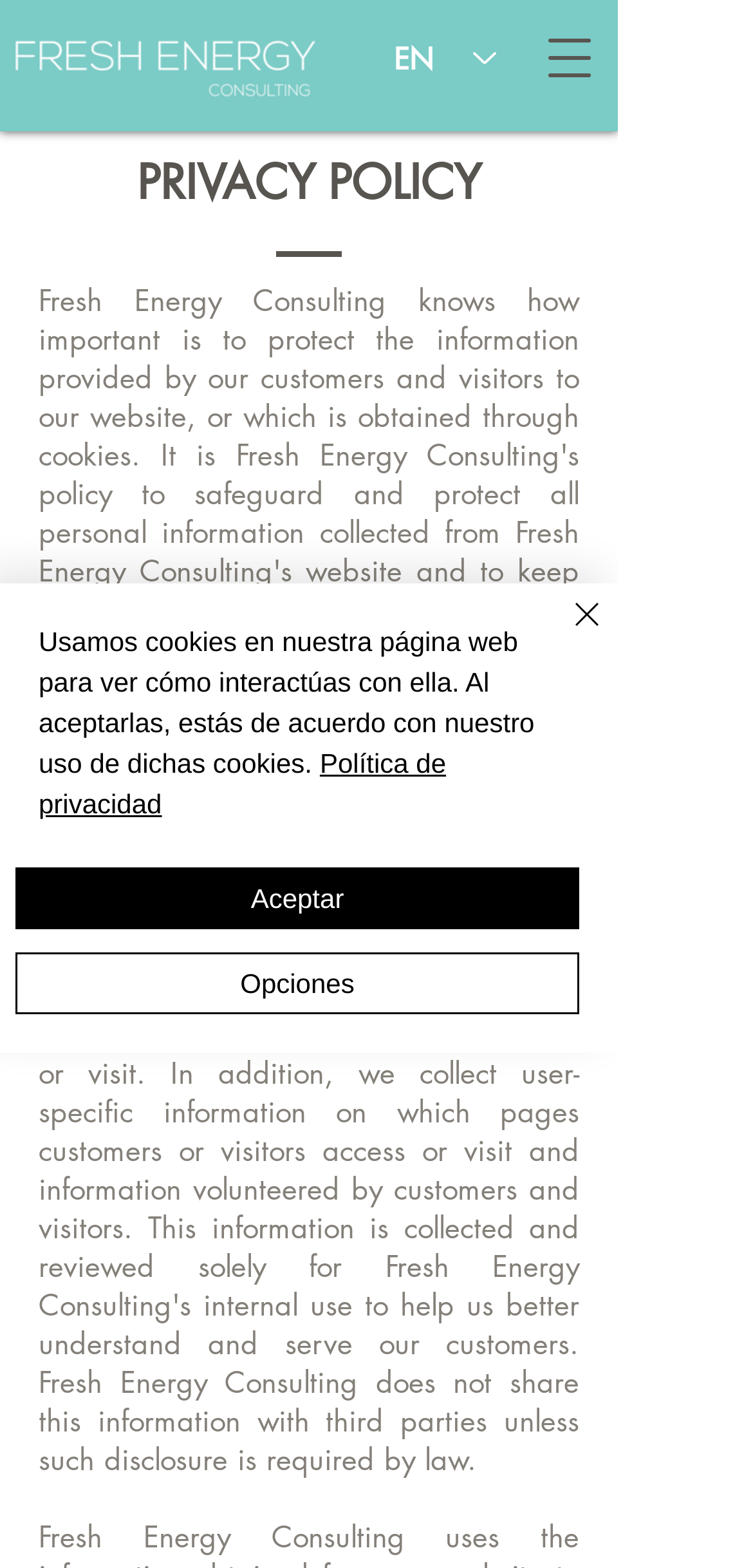What is the function of the button with a close icon? Look at the image and give a one-word or short phrase answer.

To close the alert